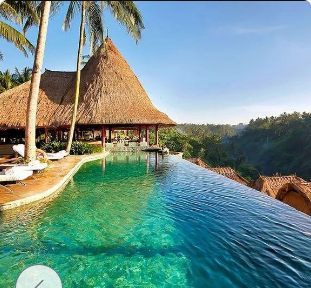Outline with detail what the image portrays.

The image captures a stunning infinity pool set against a lush tropical backdrop. The pool flows seamlessly into the horizon, offering a breathtaking view that merges with the greenery of the surrounding hills. Nestled beside the pool is a charming structure with a traditional thatched roof, which likely serves as a lounge or dining area for guests to relax and enjoy the serene environment. The sunlight bathes the scene in a warm glow, enhancing the inviting atmosphere of this picturesque location, perfect for unwinding and soaking in the natural beauty. This setting is a prime example of luxury and tranquility, ideal for a getaway or retreat.